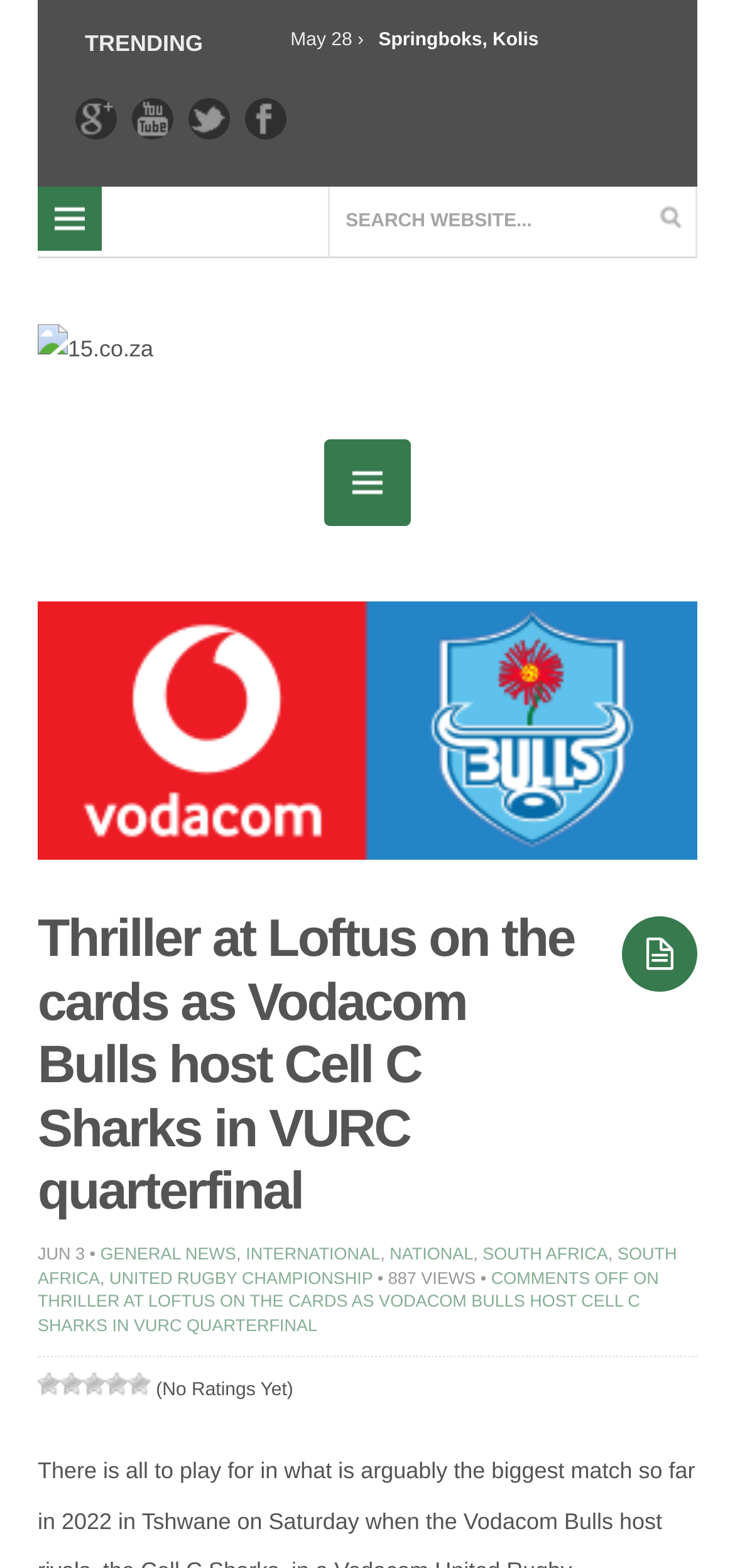Predict the bounding box of the UI element based on this description: "MENU".

[0.051, 0.119, 0.138, 0.16]